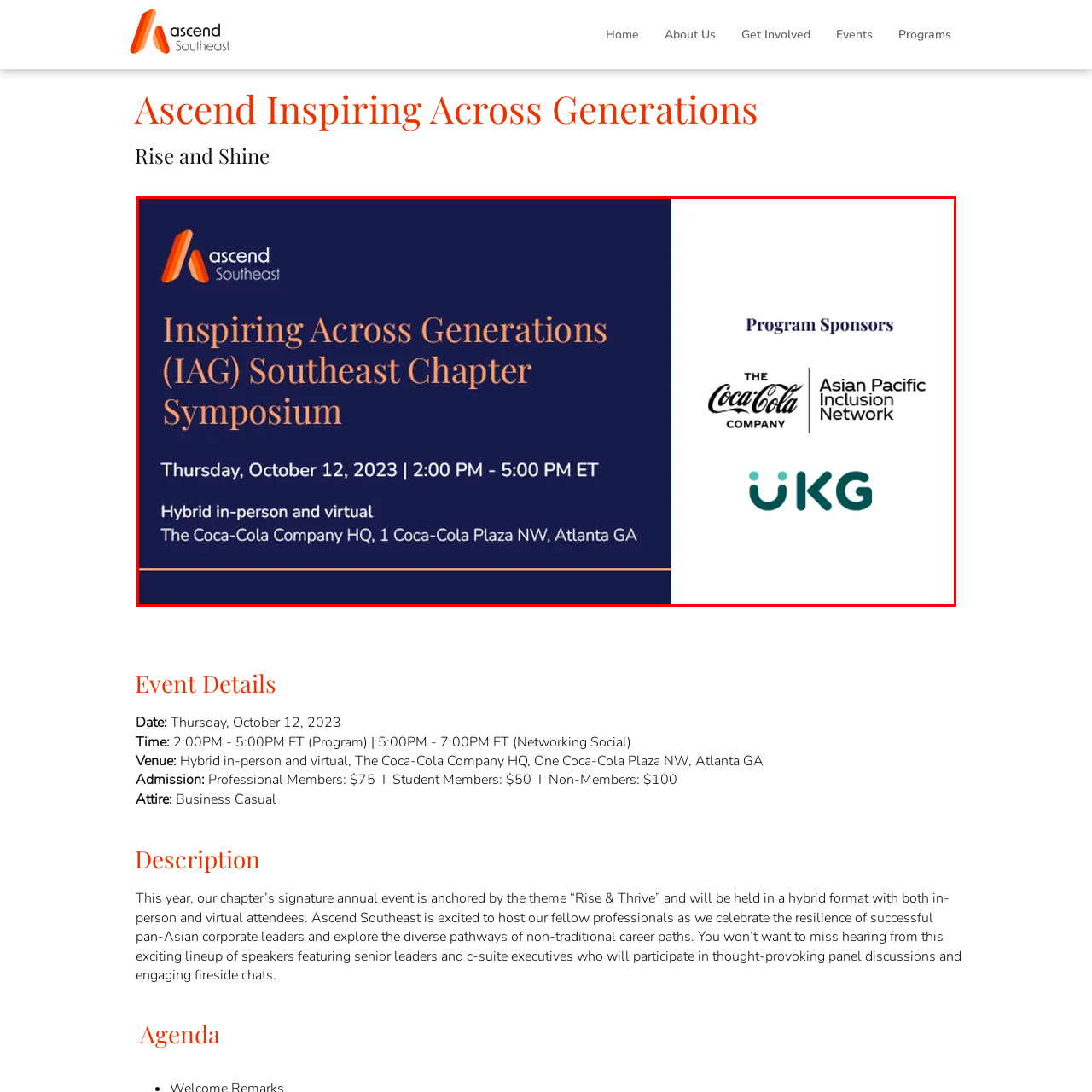Where is the symposium being held?
Carefully analyze the image within the red bounding box and give a comprehensive response to the question using details from the image.

The location of the symposium is specified in the caption as The Coca-Cola Company headquarters, which is located at 1 Coca-Cola Plaza NW, Atlanta, GA, providing a specific address for in-person attendees.